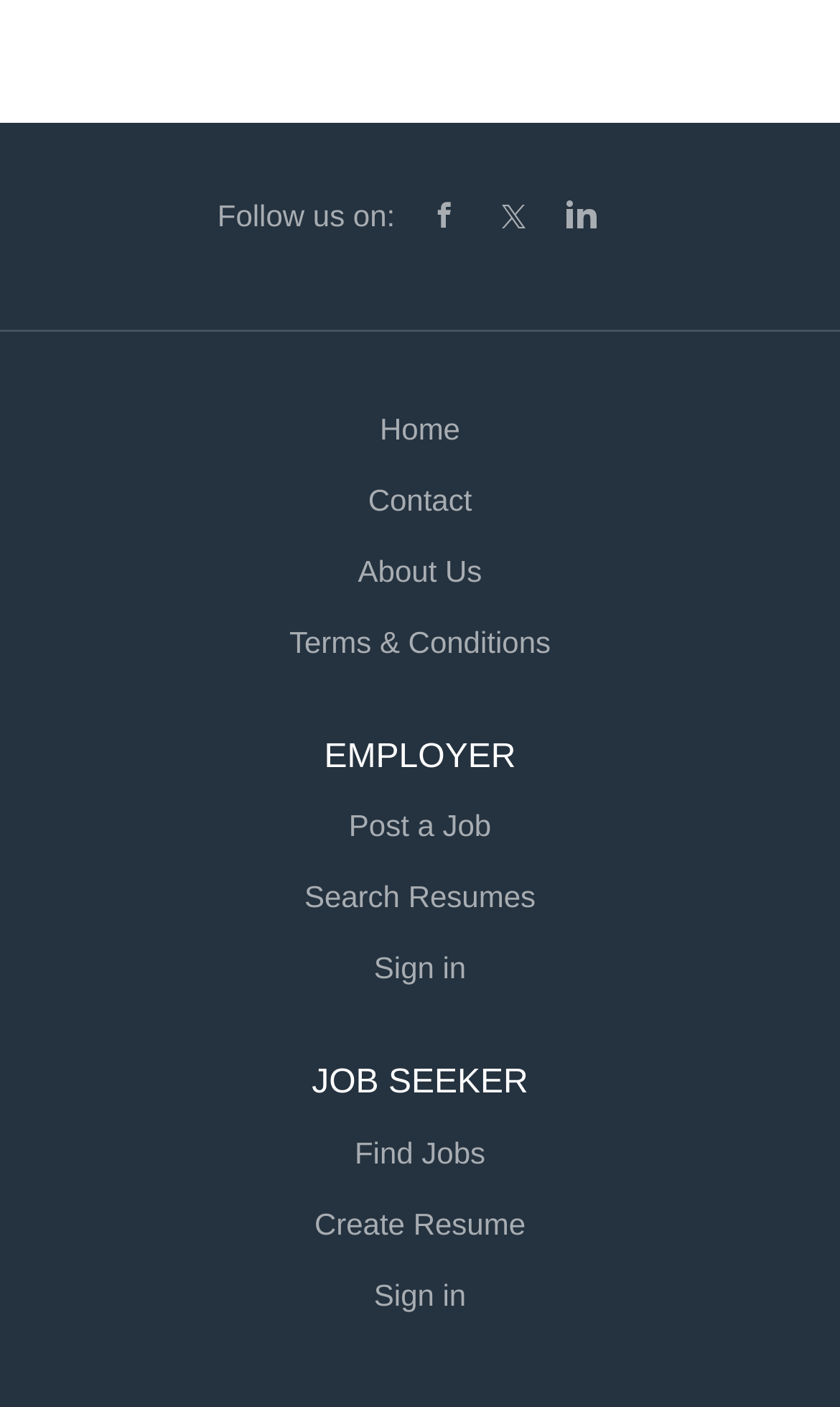Determine the bounding box of the UI element mentioned here: "Contact". The coordinates must be in the format [left, top, right, bottom] with values ranging from 0 to 1.

[0.438, 0.343, 0.562, 0.368]